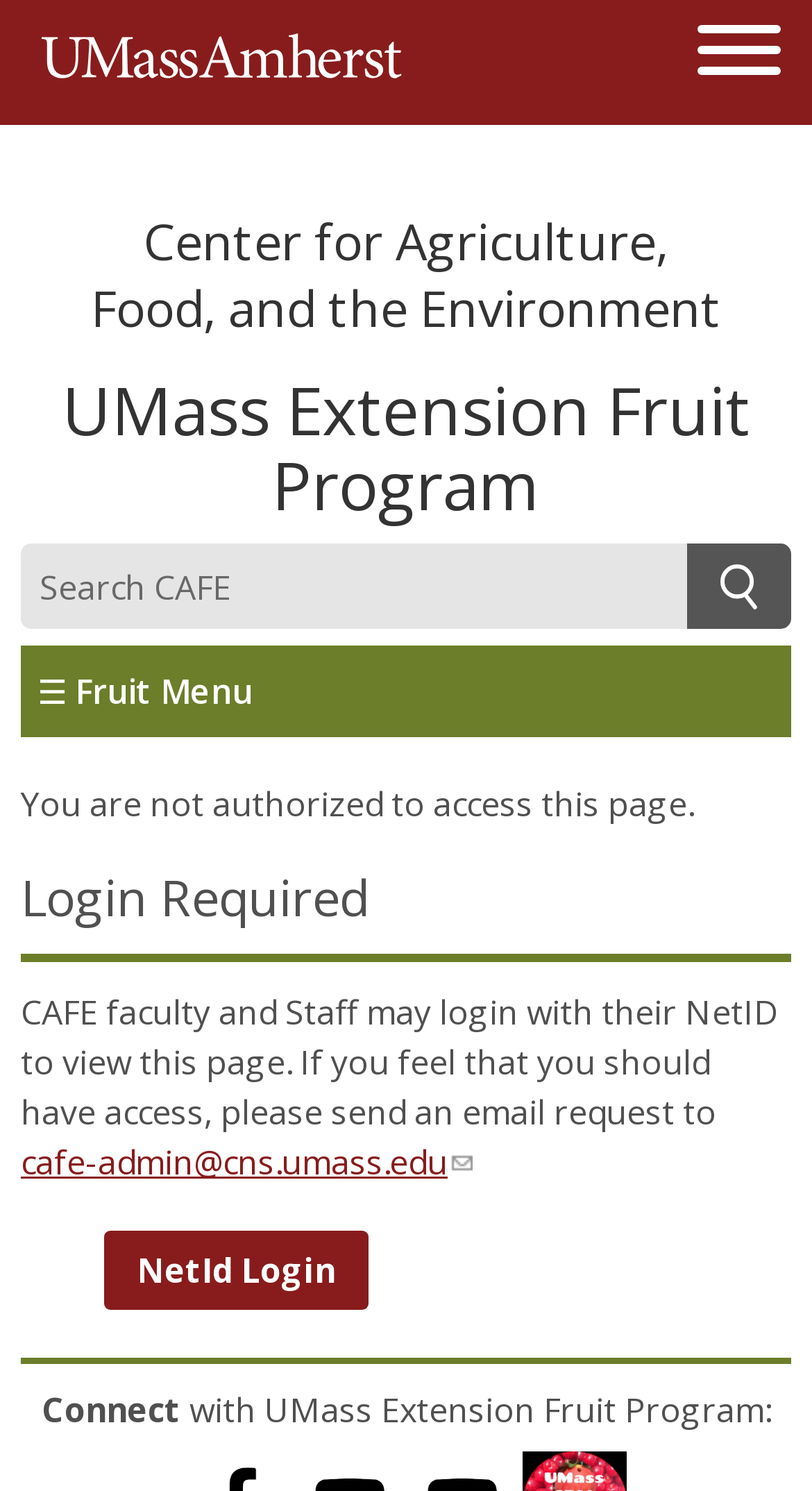What is the email address to send access requests to?
Answer with a single word or short phrase according to what you see in the image.

cafe-admin@cns.umass.edu